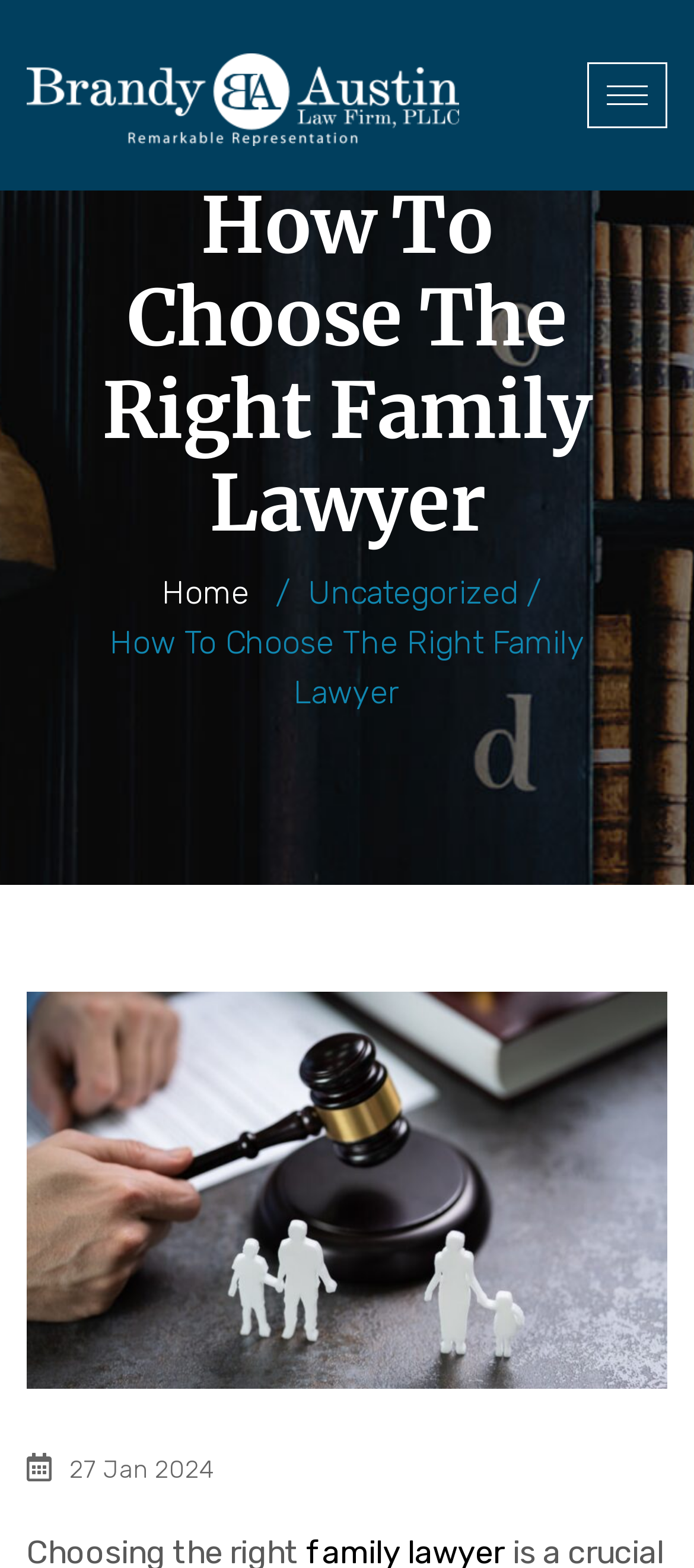Using the provided element description, identify the bounding box coordinates as (top-left x, top-left y, bottom-right x, bottom-right y). Ensure all values are between 0 and 1. Description: Home

[0.233, 0.362, 0.359, 0.393]